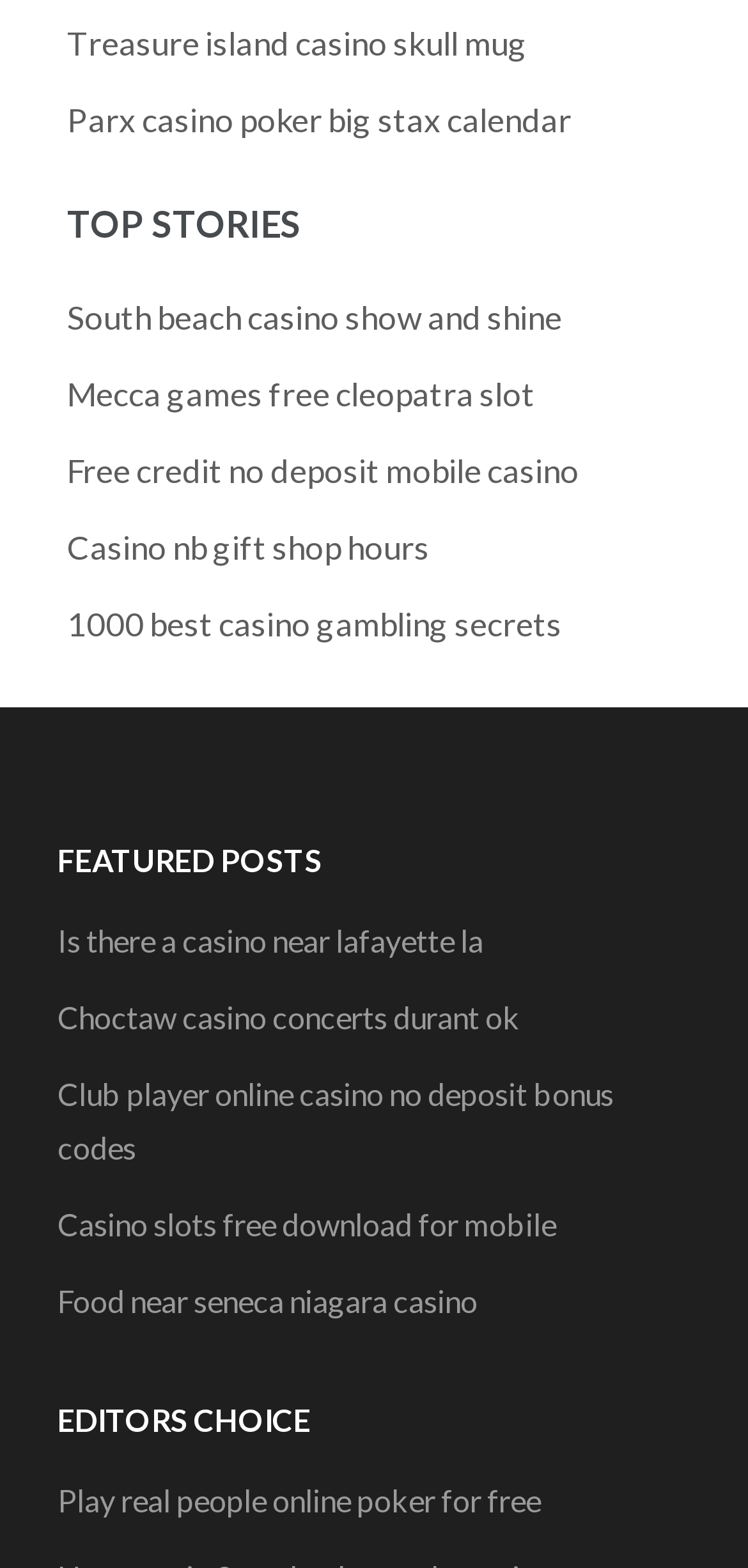Please respond in a single word or phrase: 
What is the second featured post?

Choctaw casino concerts durant ok